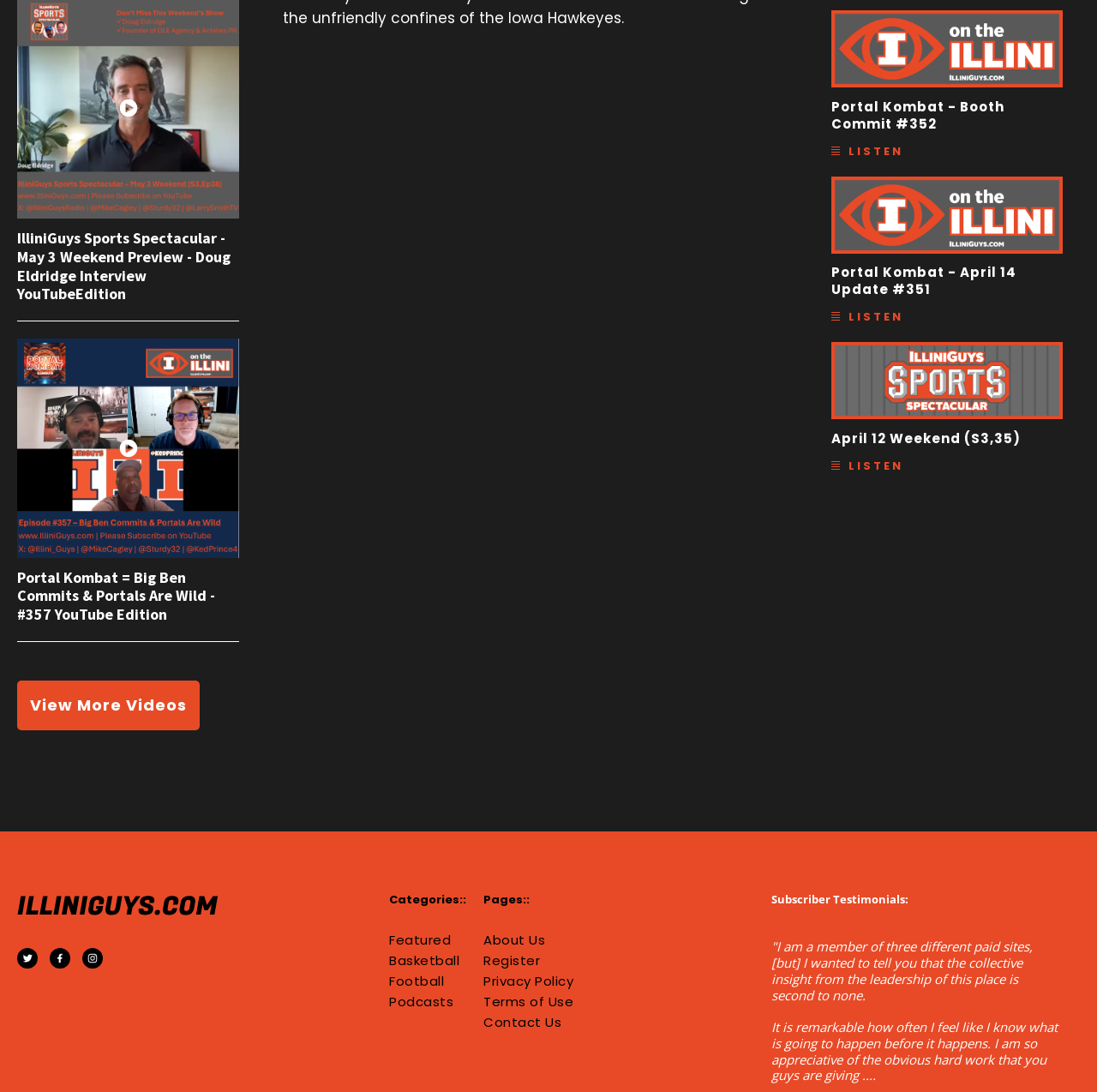Locate the bounding box coordinates of the segment that needs to be clicked to meet this instruction: "Go to the 'About Us' page".

[0.441, 0.856, 0.523, 0.866]